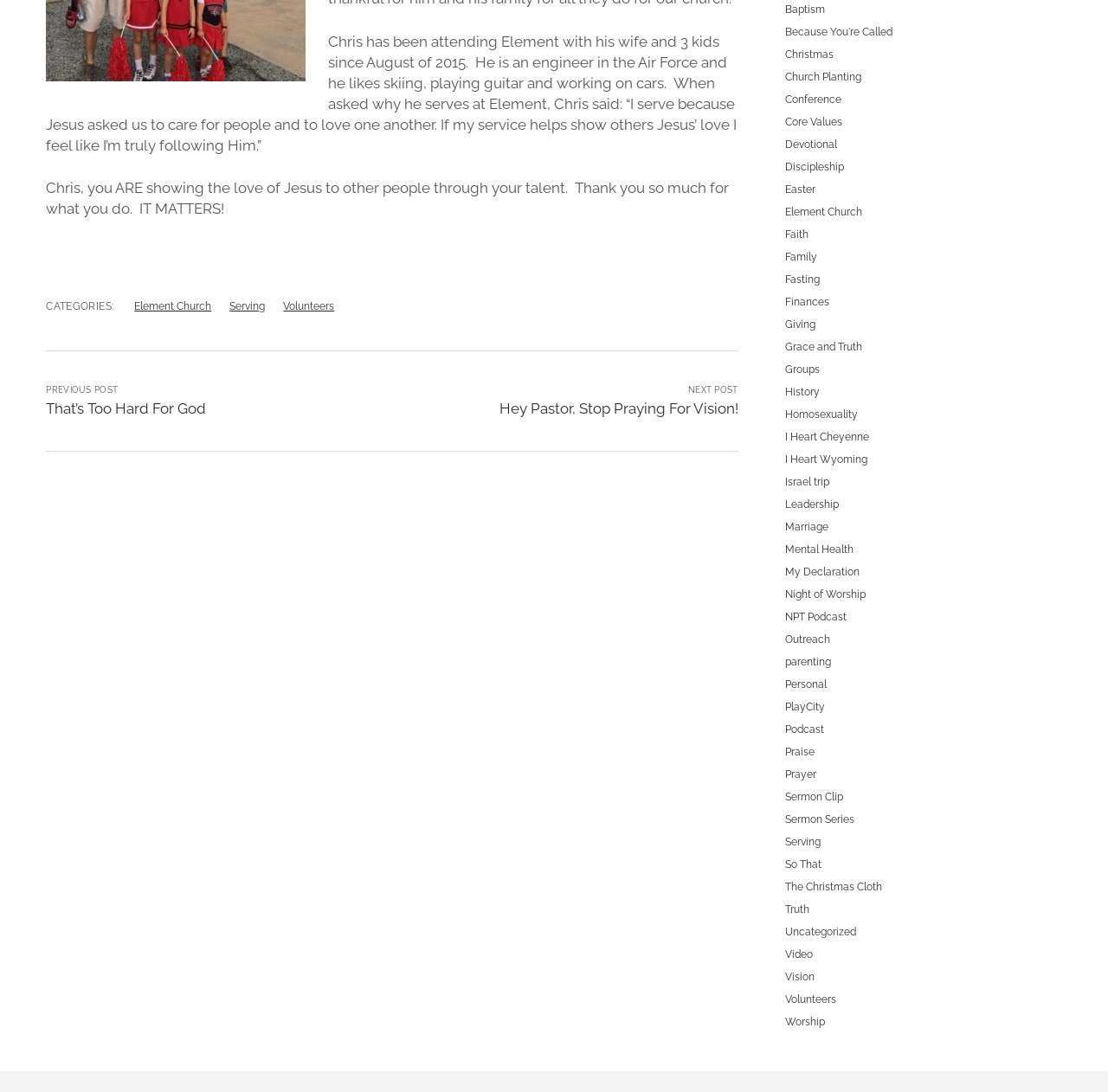Please identify the bounding box coordinates of the element that needs to be clicked to perform the following instruction: "Read the previous post".

[0.042, 0.338, 0.106, 0.347]